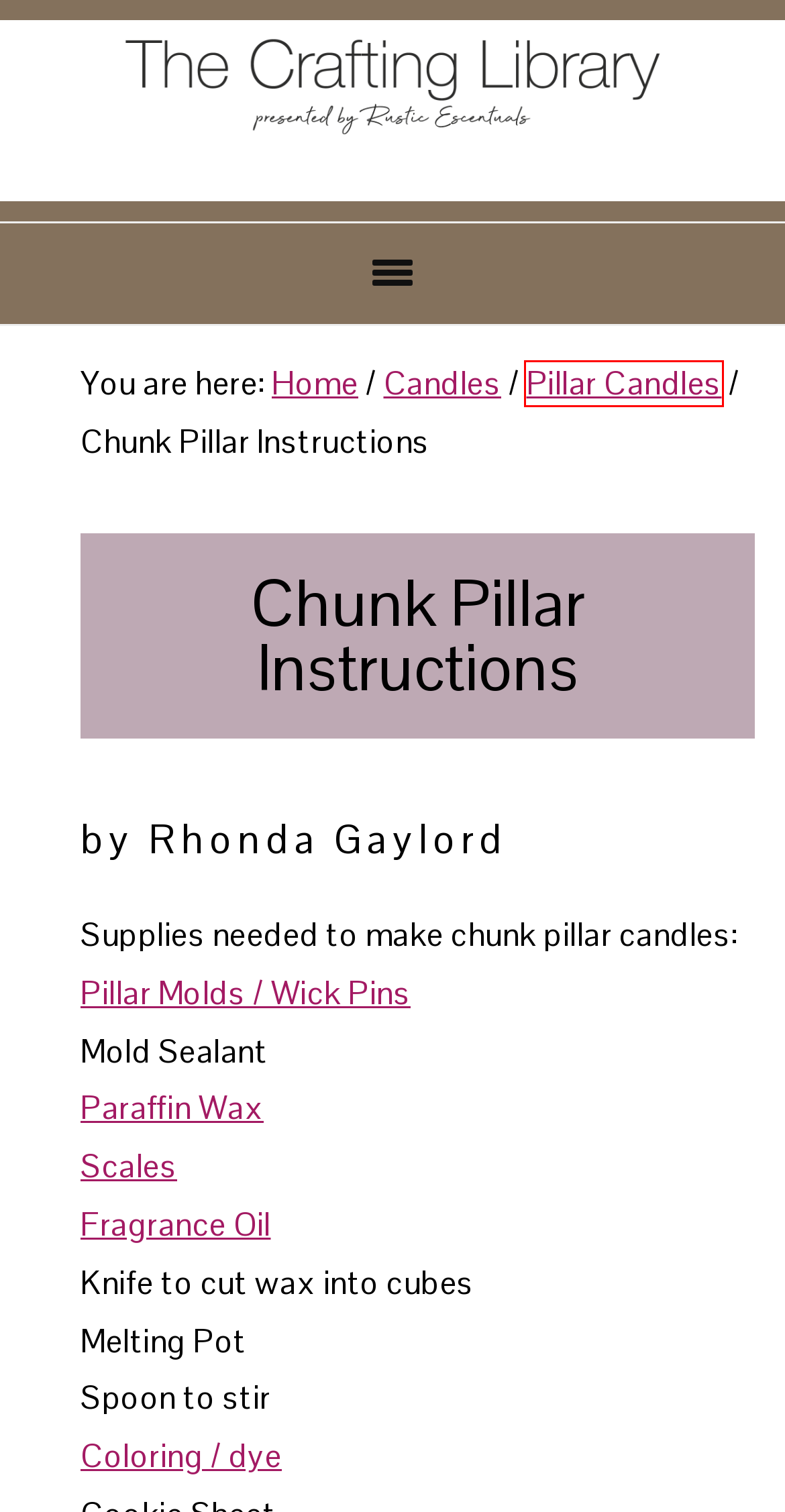You are looking at a screenshot of a webpage with a red bounding box around an element. Determine the best matching webpage description for the new webpage resulting from clicking the element in the red bounding box. Here are the descriptions:
A. Candles | Recipes & Tutorials Crafting Library
B. Creative Packaging for Soap: How to Make a Soap Pouf | Recipes & Tutorials Crafting Library
C. Scent Blend – S’mores | Recipes & Tutorials Crafting Library
D. Pillar Candles | Recipes & Tutorials Crafting Library
E. Recipes & Tutorials Crafting Library | Make Soap, Candles, Lotions, Lip Balm, Body Products and More
F. How to Take Great Photos of Your Craft Projects | Recipes & Tutorials Crafting Library
G. View All Tutorials | Recipes & Tutorials Crafting Library
H. How to Make Scent Tarts in Cups | Recipes & Tutorials Crafting Library

D